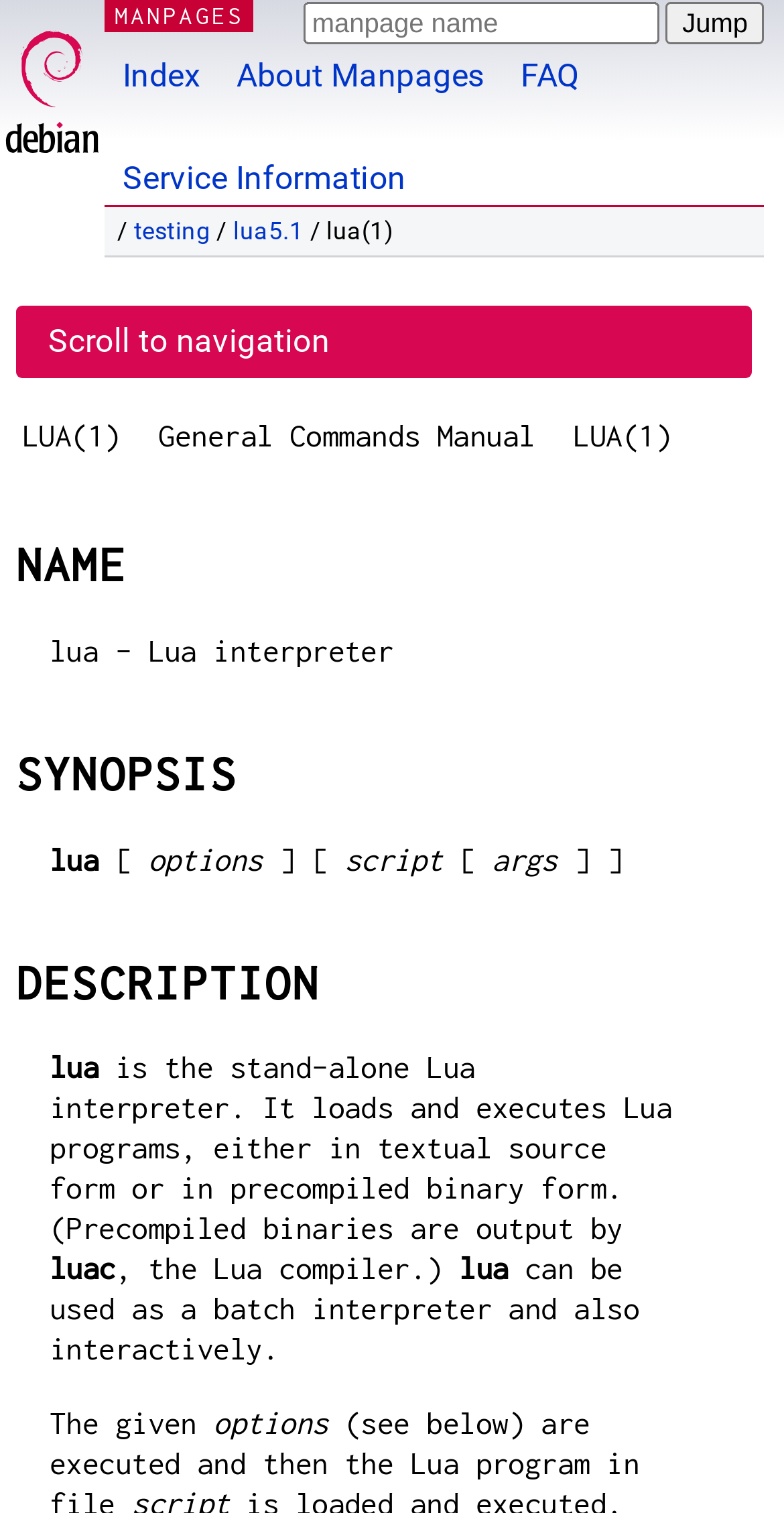Please reply with a single word or brief phrase to the question: 
What are the two ways to use the Lua interpreter?

batch and interactively